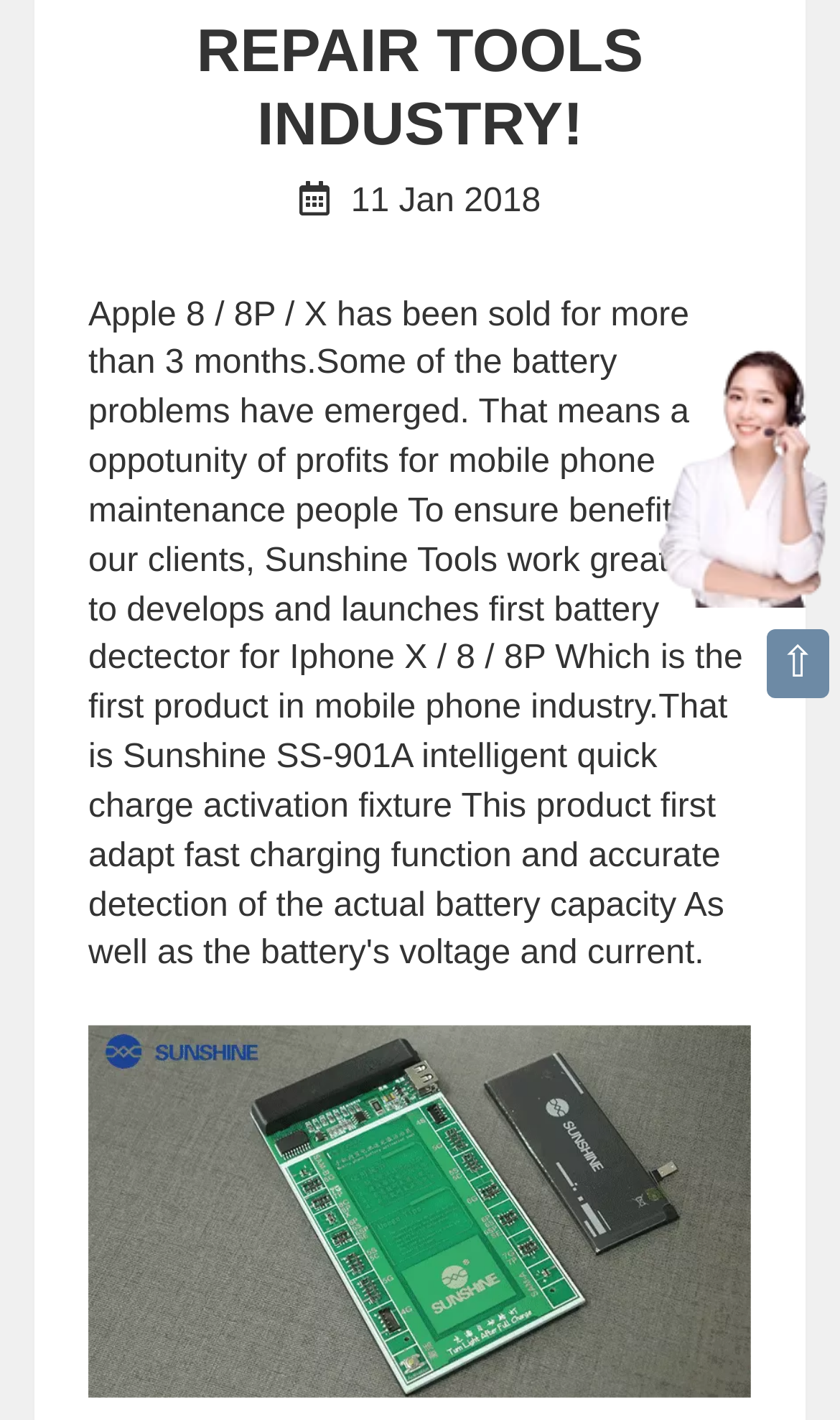Please provide the bounding box coordinates for the UI element as described: "Espanol". The coordinates must be four floats between 0 and 1, represented as [left, top, right, bottom].

[0.038, 0.432, 0.962, 0.517]